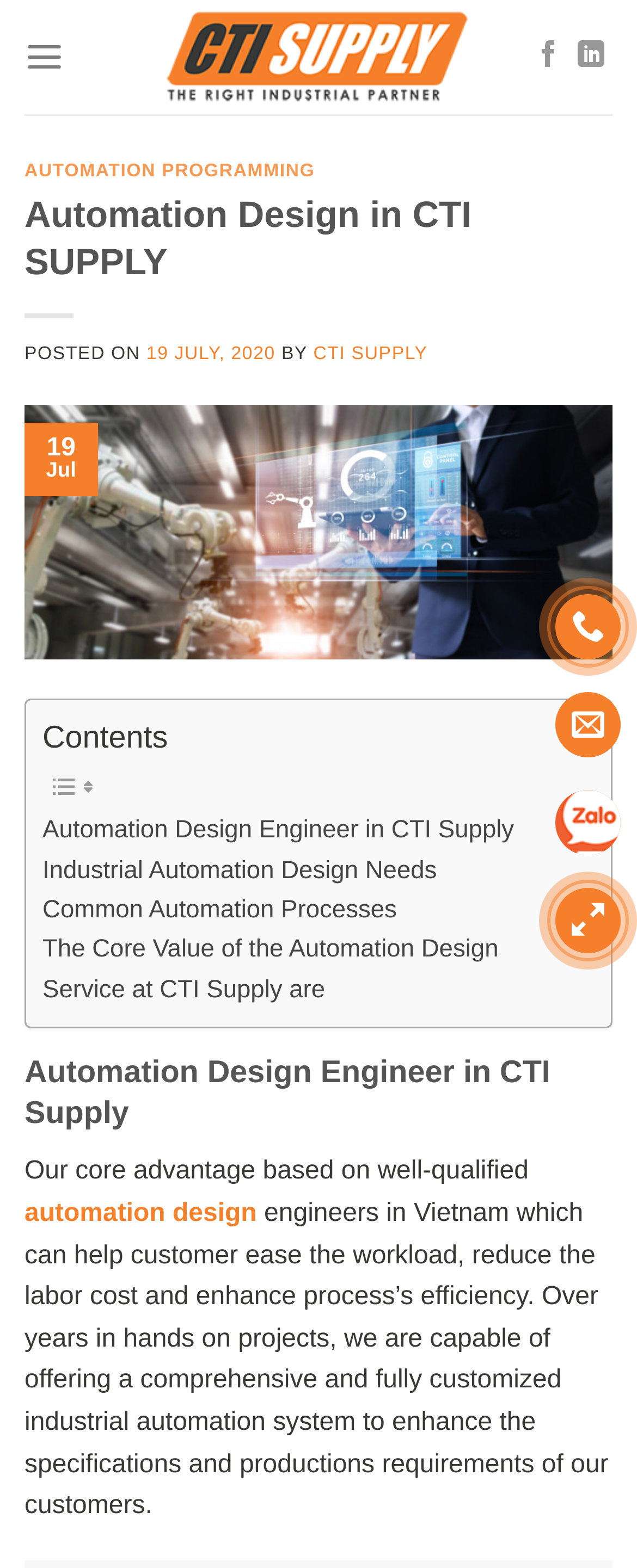Given the webpage screenshot, identify the bounding box of the UI element that matches this description: "Industrial Automation Design Needs".

[0.067, 0.543, 0.686, 0.568]